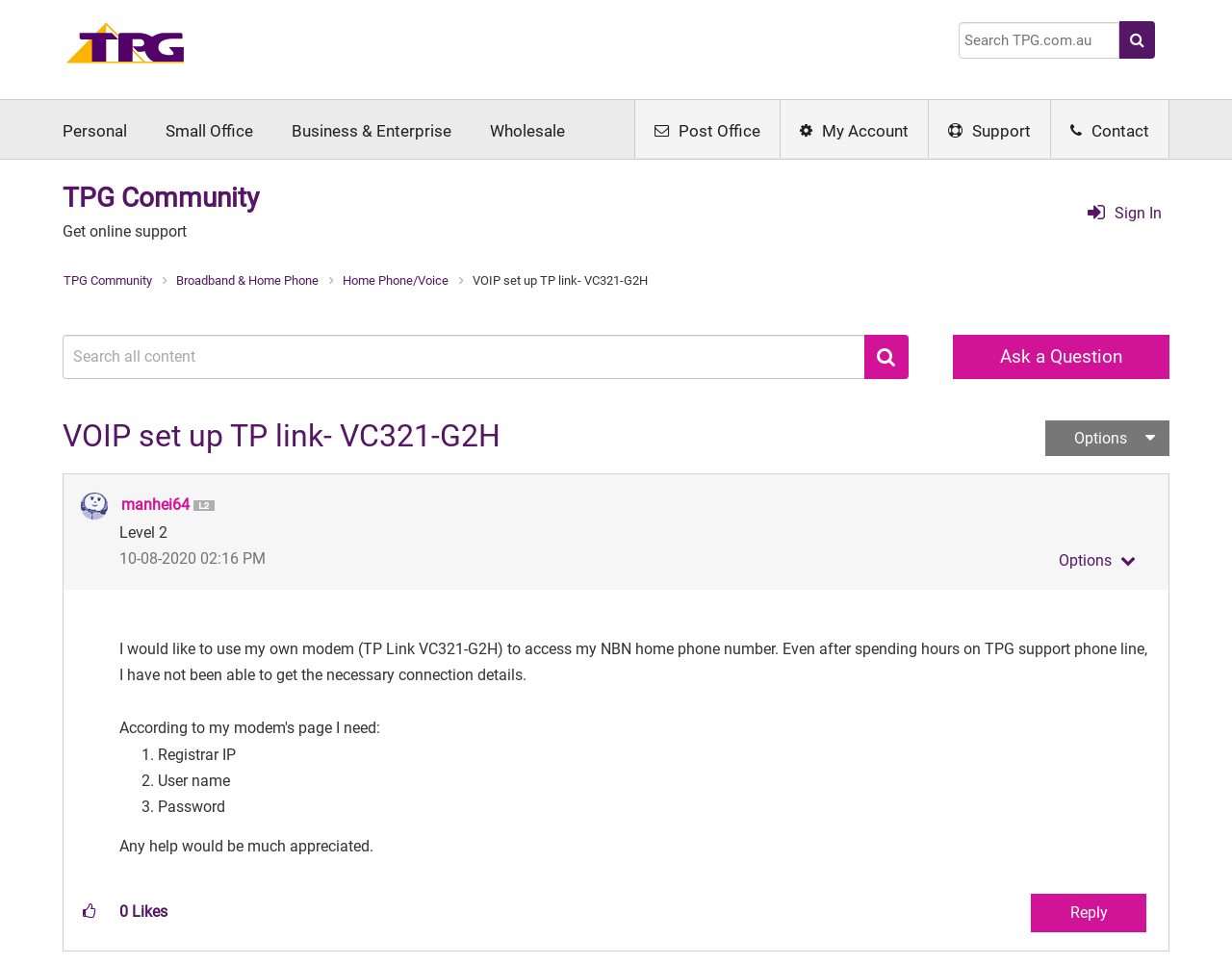Determine the bounding box coordinates of the clickable element necessary to fulfill the instruction: "Contact through email". Provide the coordinates as four float numbers within the 0 to 1 range, i.e., [left, top, right, bottom].

None